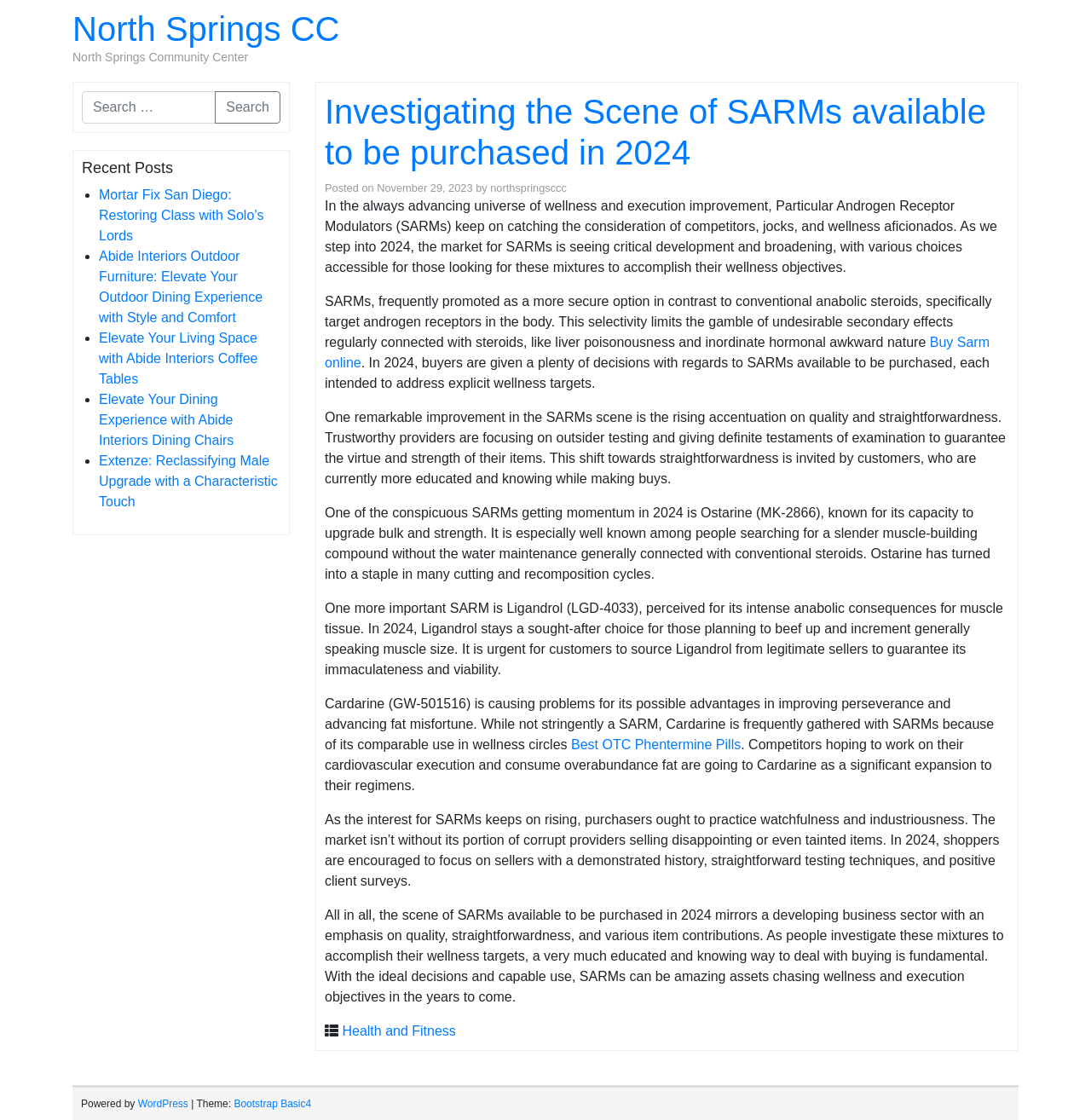What is the name of the community center?
Based on the content of the image, thoroughly explain and answer the question.

I found the answer by looking at the heading element with the text 'North Springs CC' which is located at the top of the webpage.